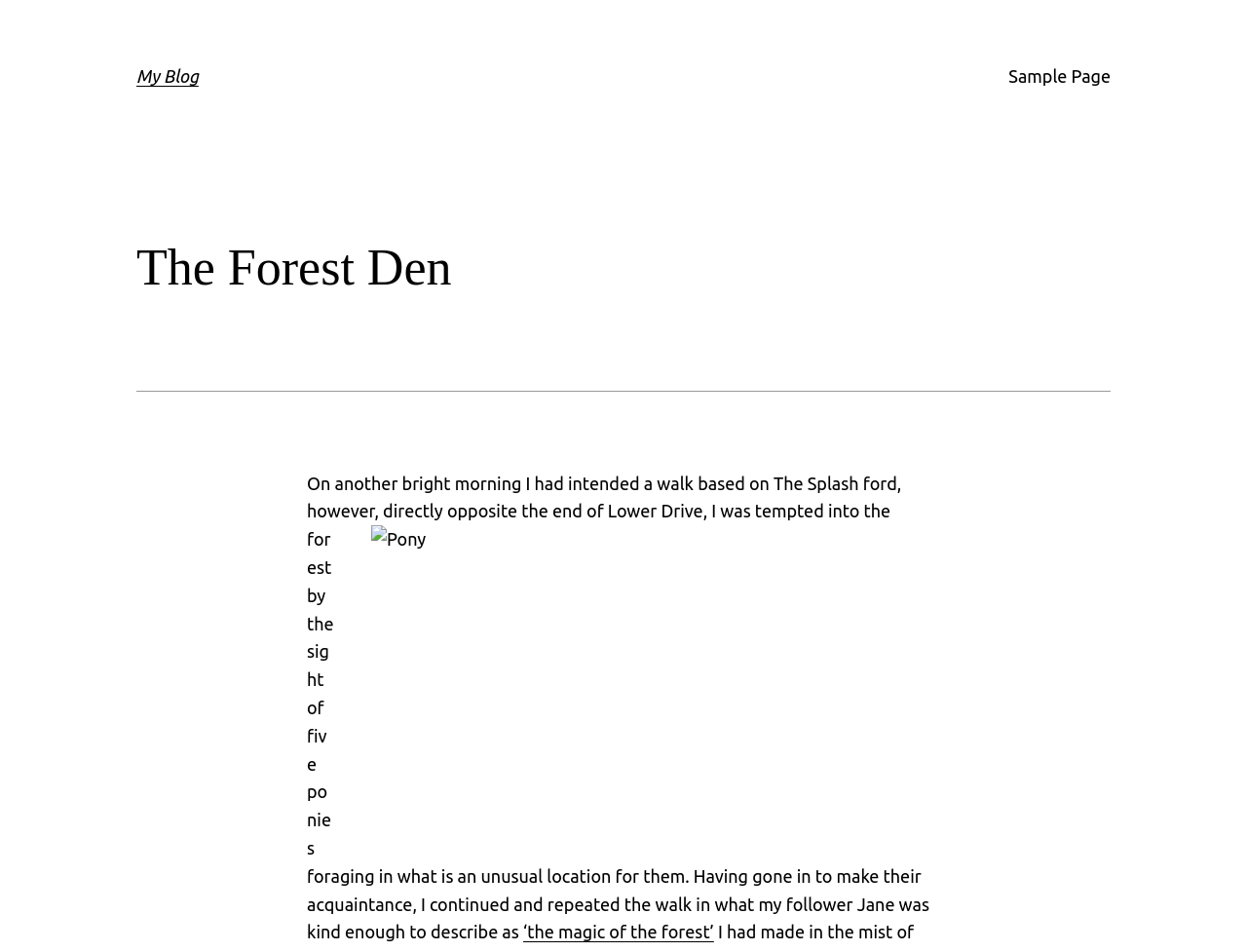What is the name of the blog? From the image, respond with a single word or brief phrase.

The Forest Den